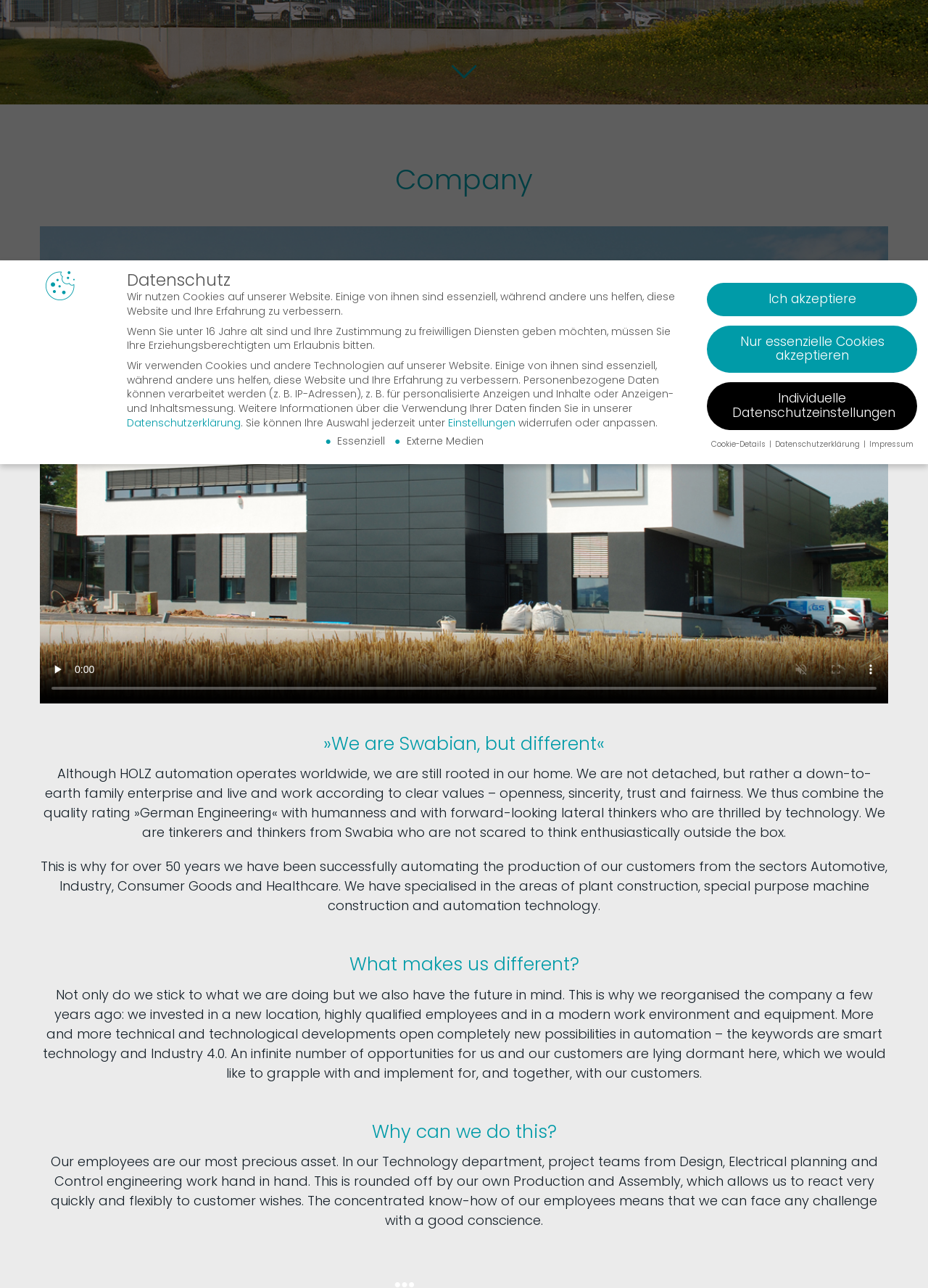Locate and provide the bounding box coordinates for the HTML element that matches this description: "Ich akzeptiere".

[0.762, 0.219, 0.988, 0.245]